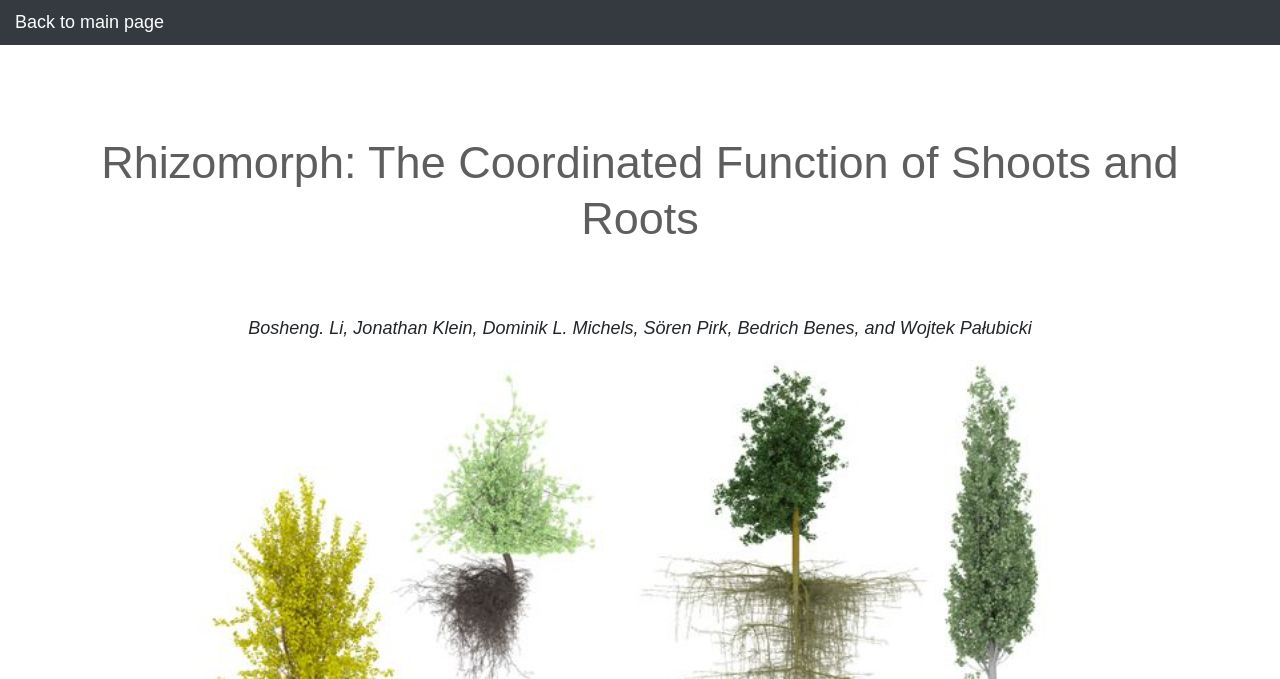Please locate and generate the primary heading on this webpage.

Rhizomorph: The Coordinated Function of Shoots and Roots